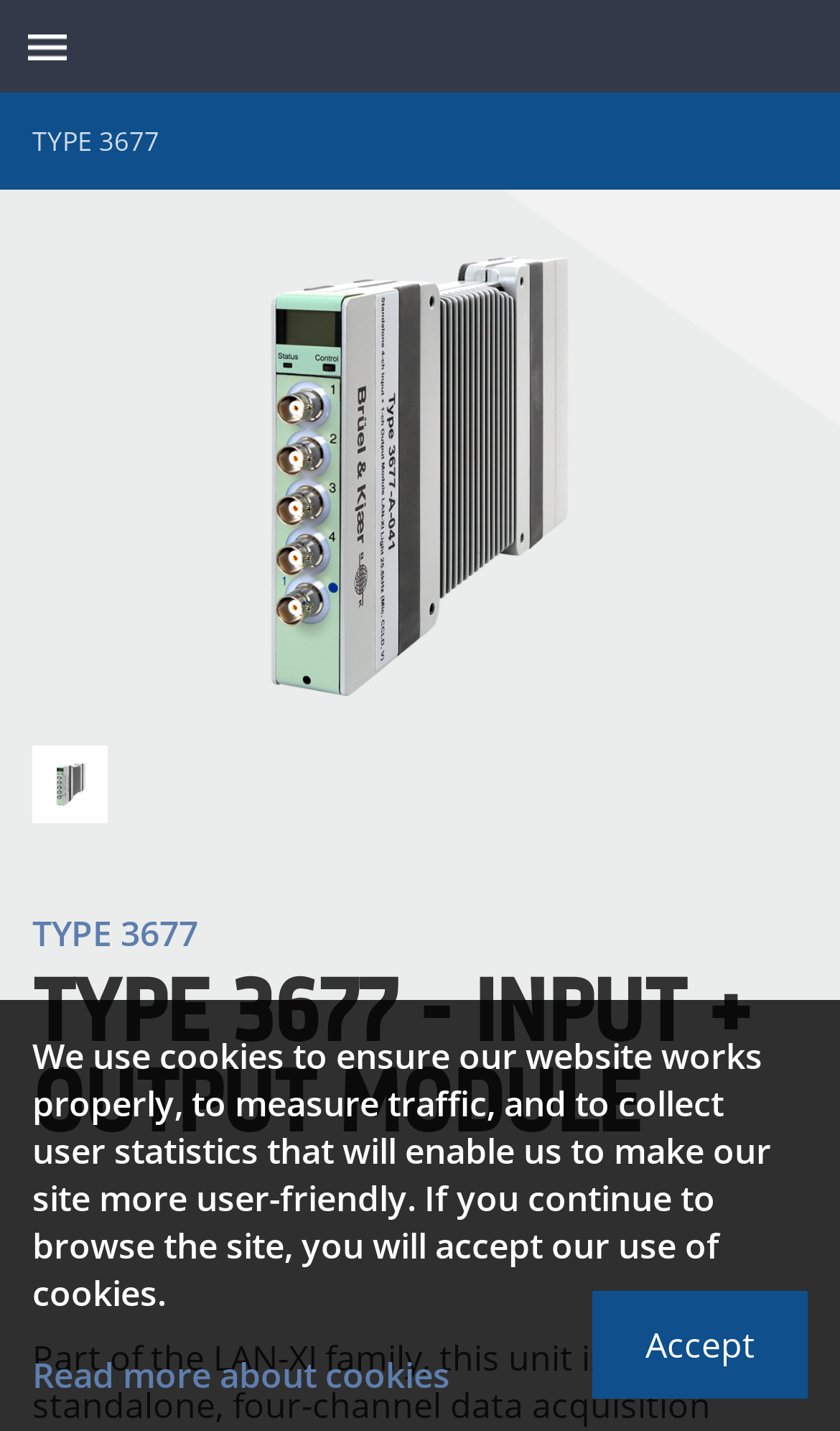What is the name of the product?
Based on the image, give a concise answer in the form of a single word or short phrase.

TYPE 3677